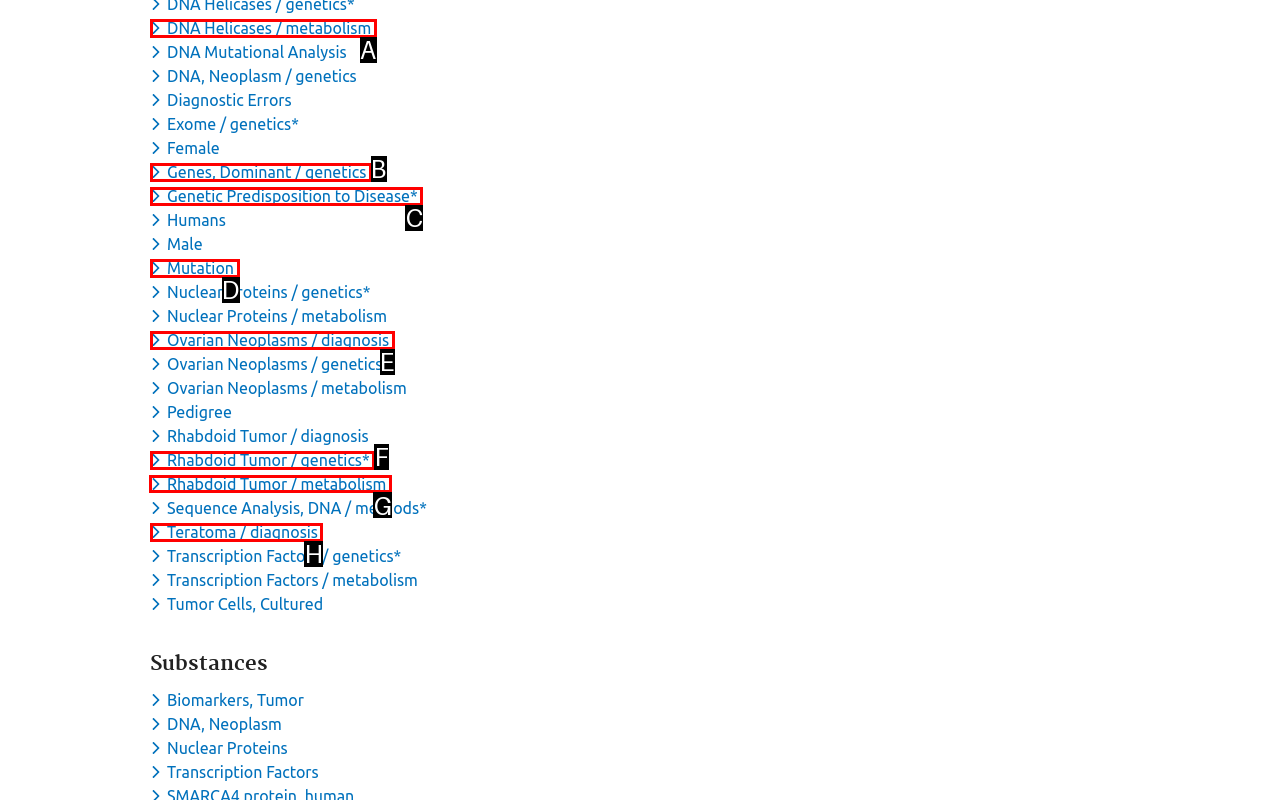Identify the correct UI element to click to follow this instruction: Toggle dropdown menu for keyword Rhabdoid Tumor / metabolism
Respond with the letter of the appropriate choice from the displayed options.

G